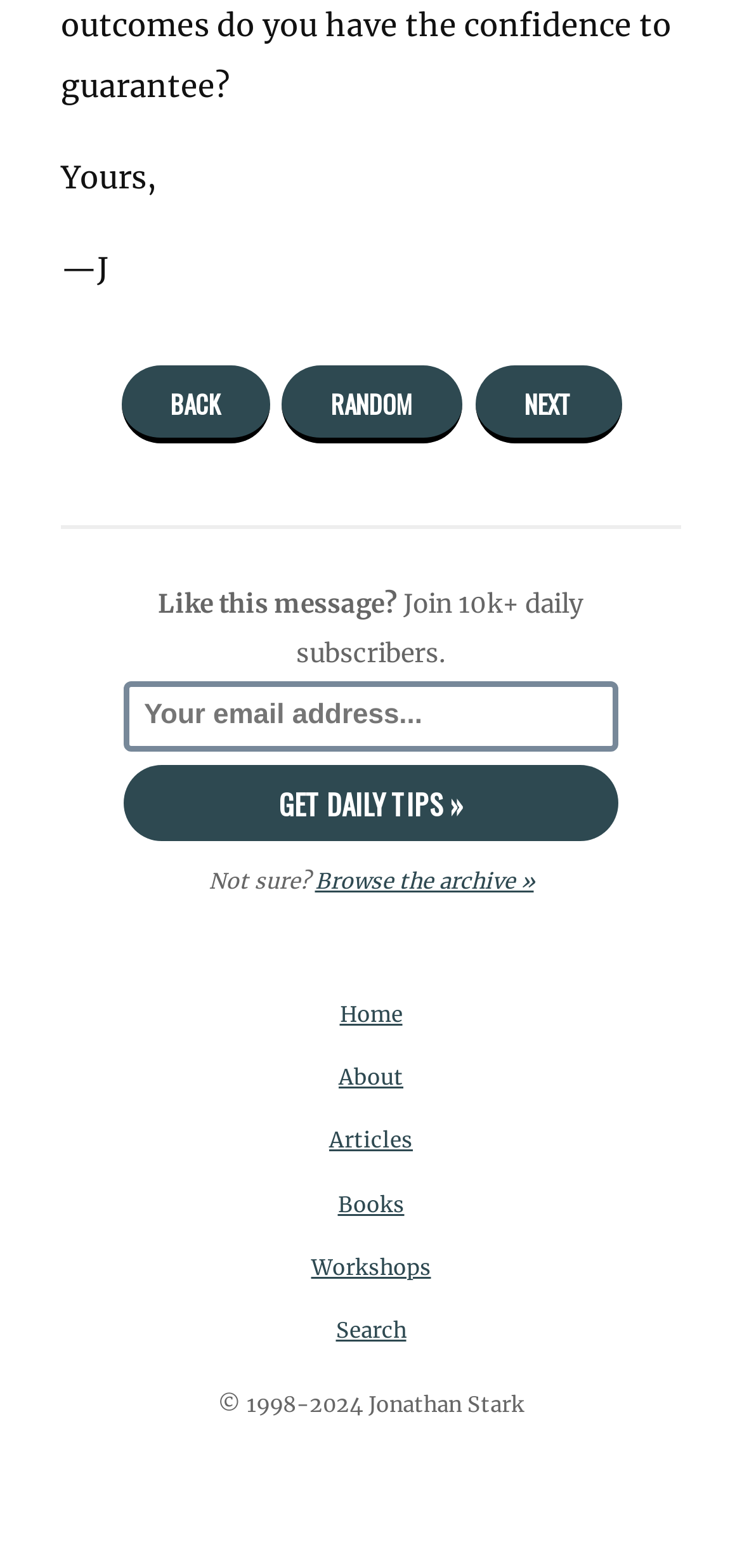What is the alternative action if not sure about subscribing? Observe the screenshot and provide a one-word or short phrase answer.

Browse the archive